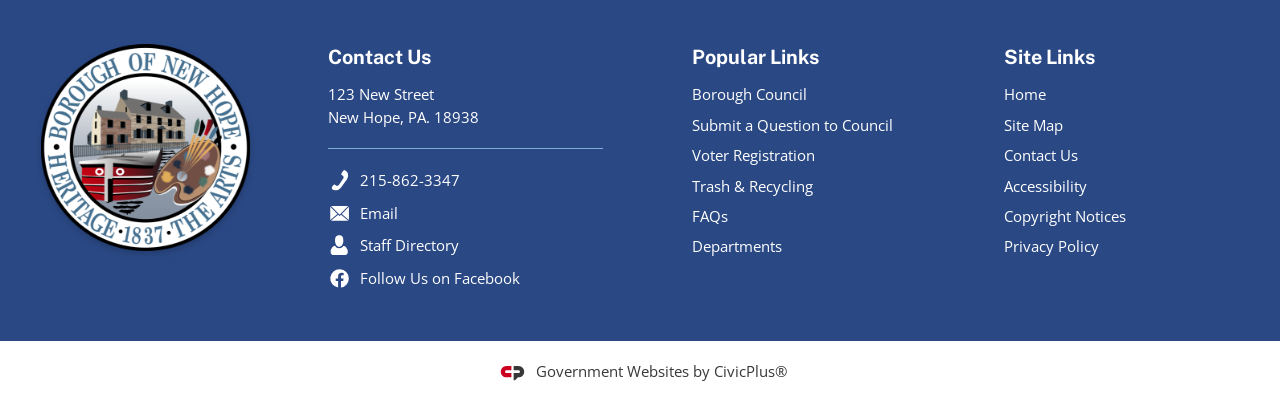Identify the bounding box for the UI element described as: "Trash & Recycling". The coordinates should be four float numbers between 0 and 1, i.e., [left, top, right, bottom].

[0.541, 0.433, 0.635, 0.483]